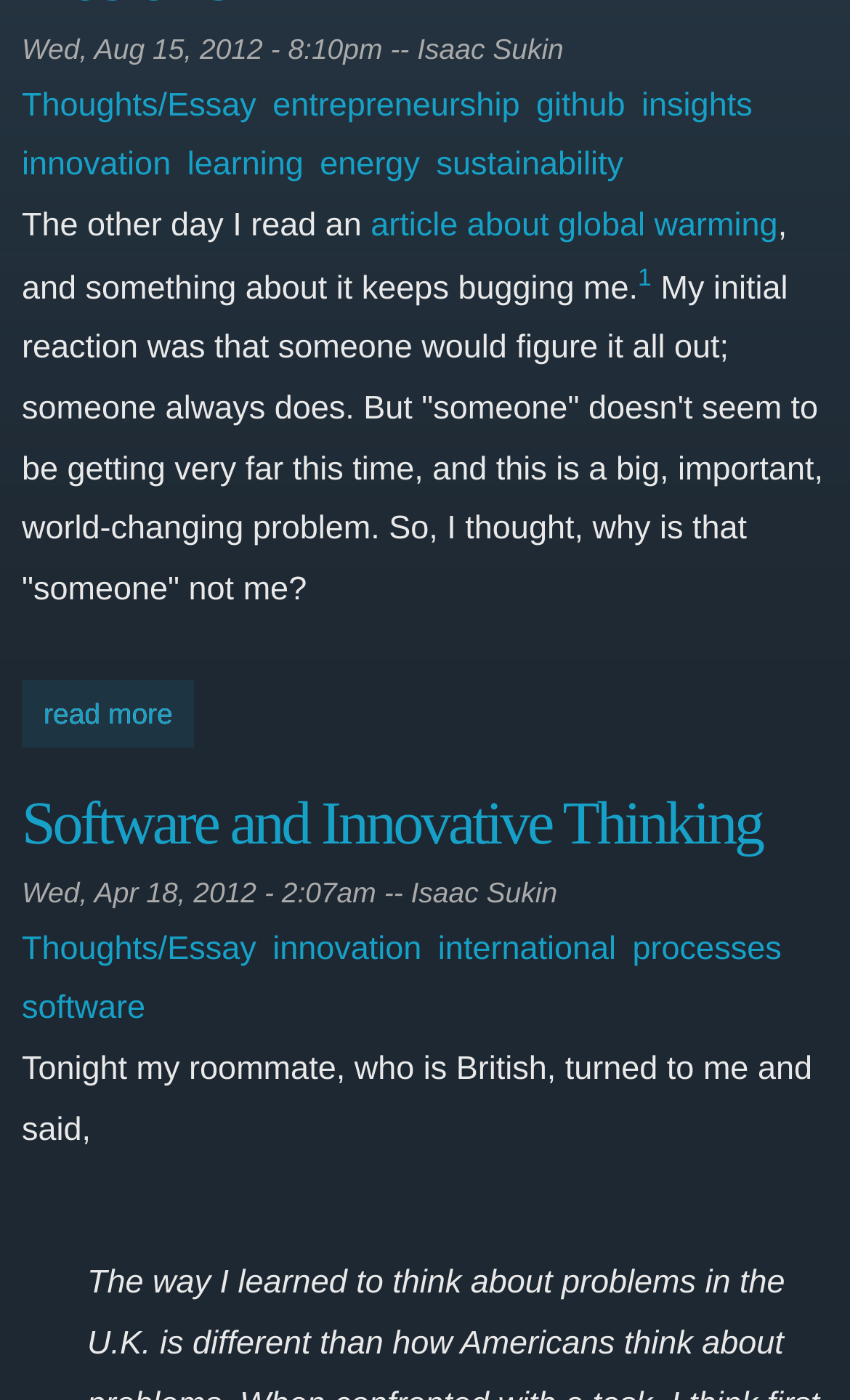Identify the bounding box coordinates of the HTML element based on this description: "Software and Innovative Thinking".

[0.026, 0.566, 0.896, 0.614]